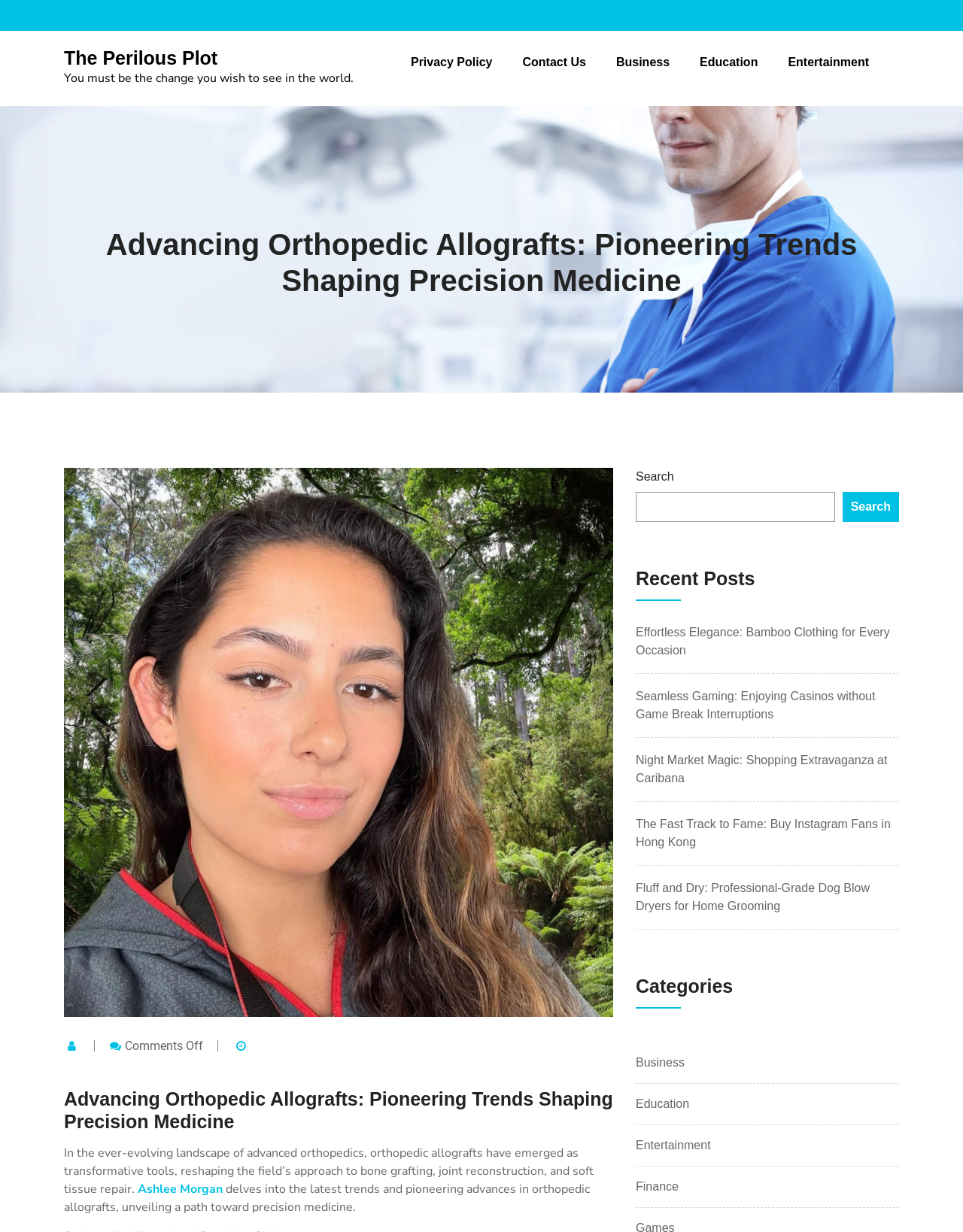Can you find the bounding box coordinates for the element to click on to achieve the instruction: "Visit the page about Effortless Elegance"?

[0.66, 0.508, 0.924, 0.533]